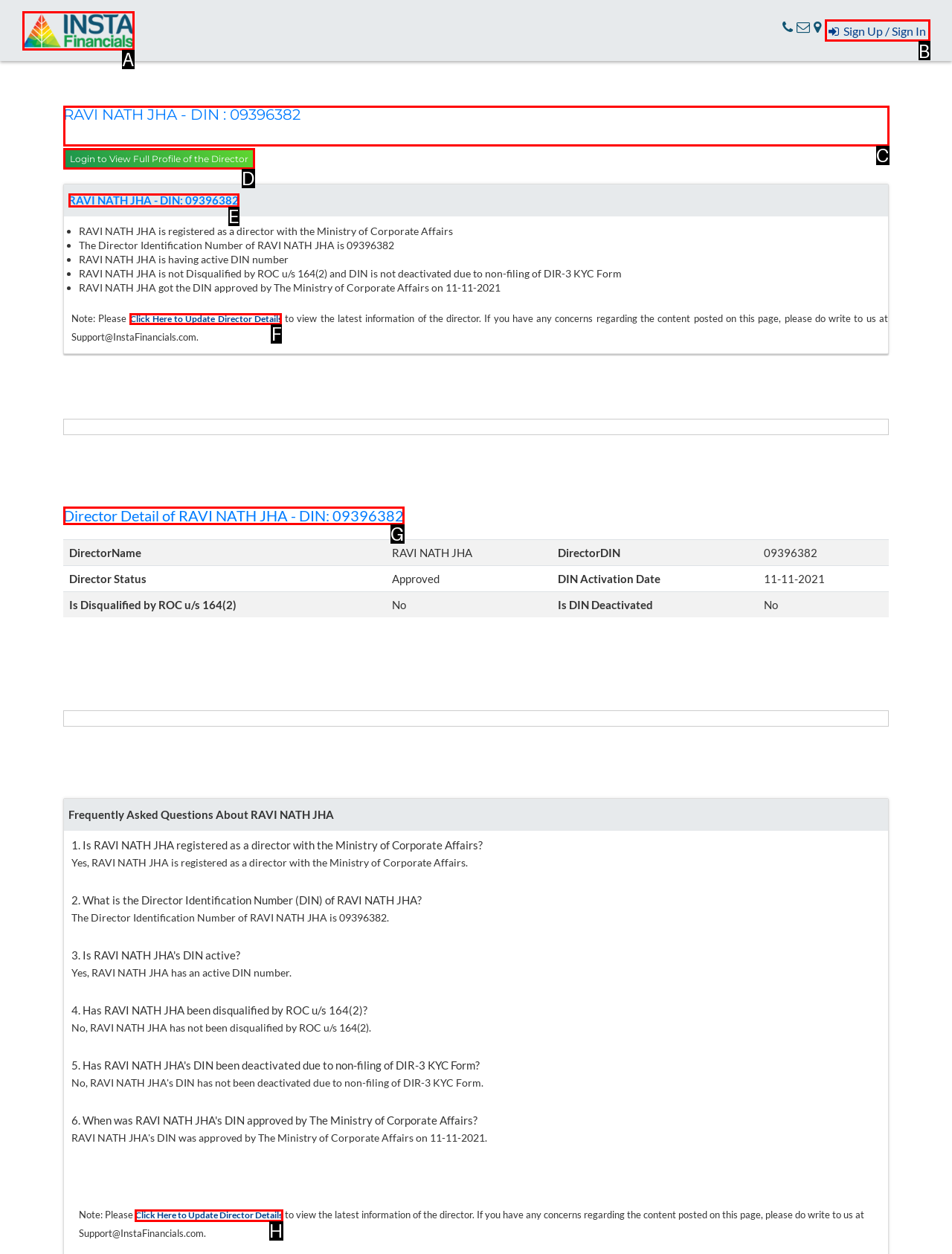Find the correct option to complete this instruction: Click on the Click Here to Update Director Details link. Reply with the corresponding letter.

H